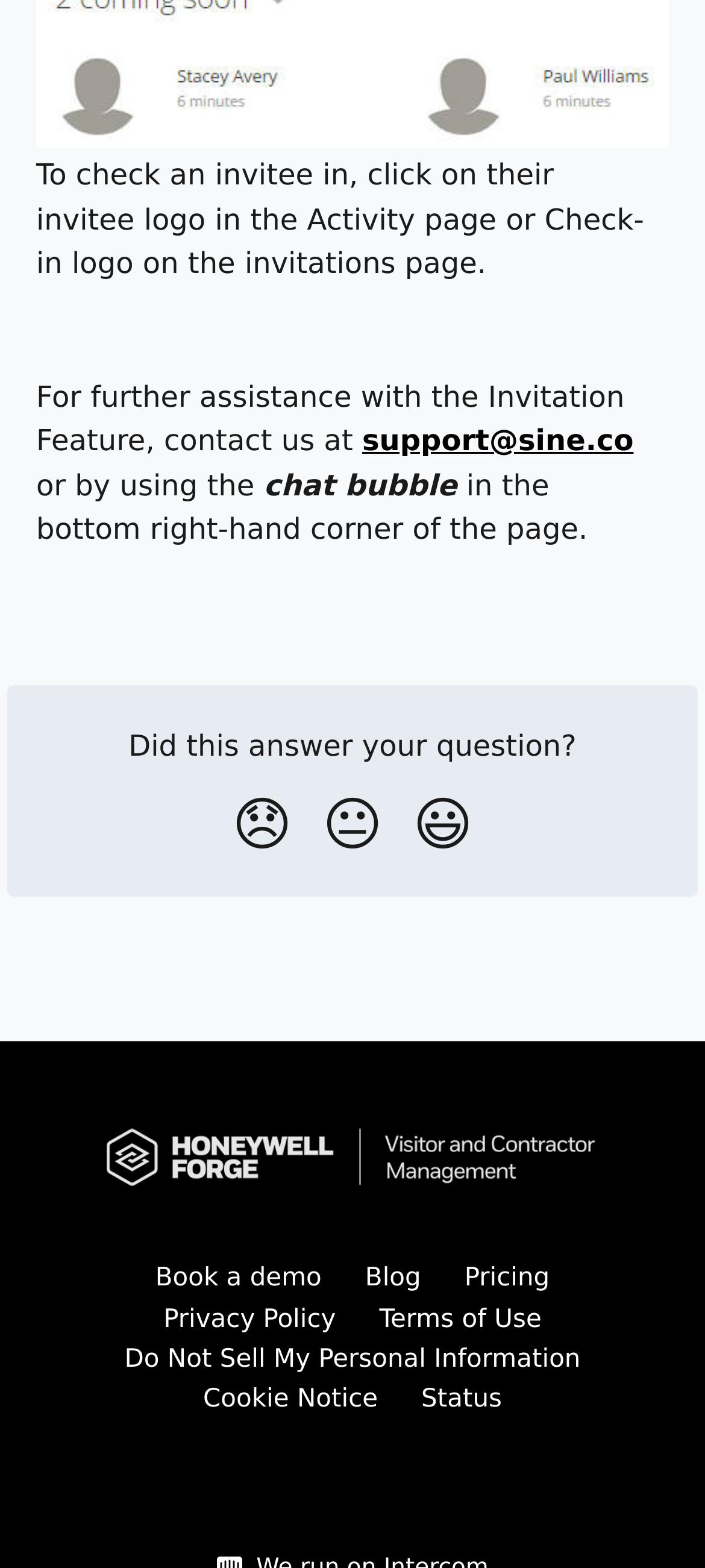Determine the bounding box coordinates for the UI element with the following description: "Pricing". The coordinates should be four float numbers between 0 and 1, represented as [left, top, right, bottom].

[0.659, 0.806, 0.78, 0.824]